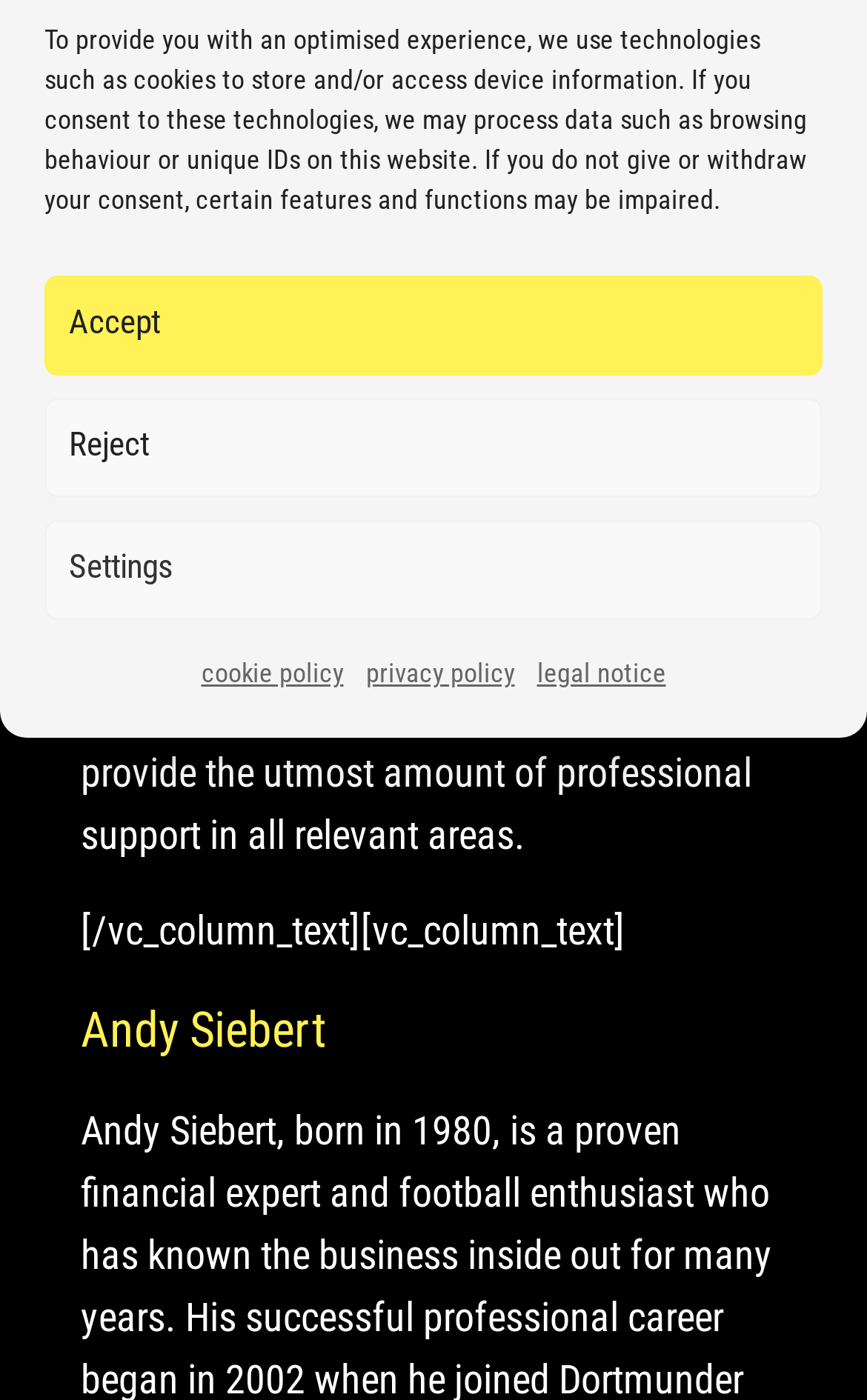Refer to the element description inspirational and identify the corresponding bounding box in the screenshot. Format the coordinates as (top-left x, top-left y, bottom-right x, bottom-right y) with values in the range of 0 to 1.

None